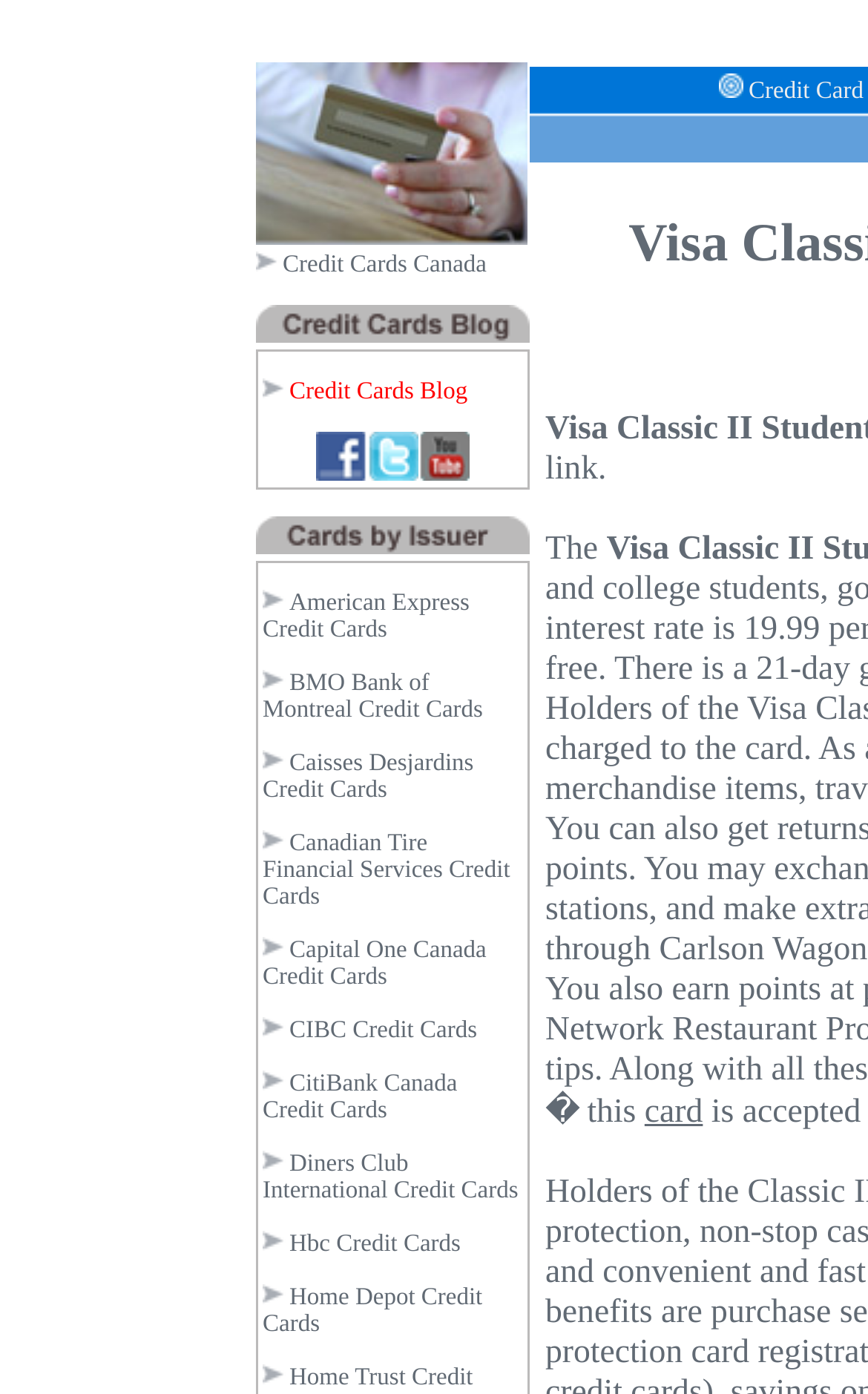How are the credit cards organized on this webpage?
Can you provide an in-depth and detailed response to the question?

The links and images on this webpage are organized in a way that groups credit cards by bank or financial institution, such as American Express, BMO, and CIBC. This suggests that the webpage is organized to facilitate comparison and research by bank or financial institution.